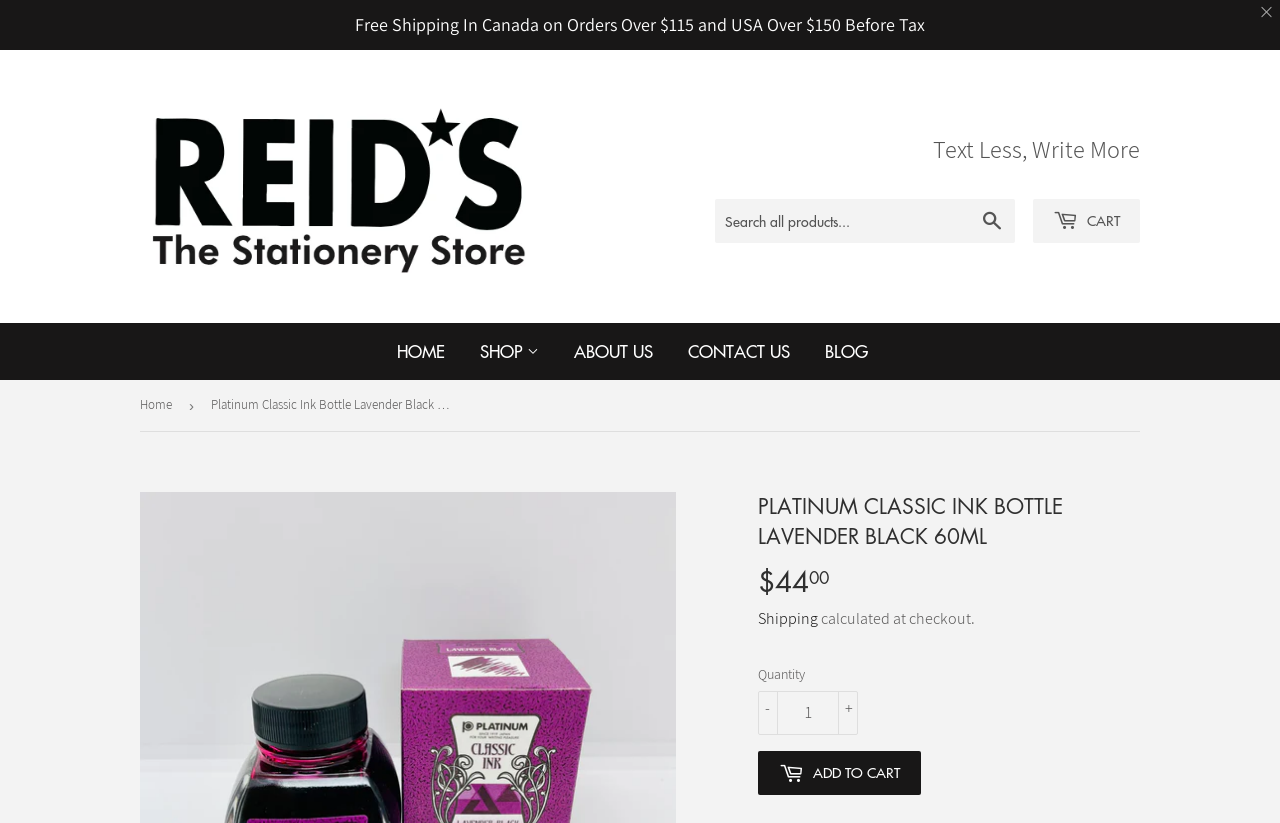Please study the image and answer the question comprehensively:
What is the minimum order amount for free shipping in Canada?

The minimum order amount for free shipping in Canada can be found on the webpage by looking at the static text element located at the top of the page. It states that free shipping is available in Canada on orders over $115 and in the USA on orders over $150 before tax.